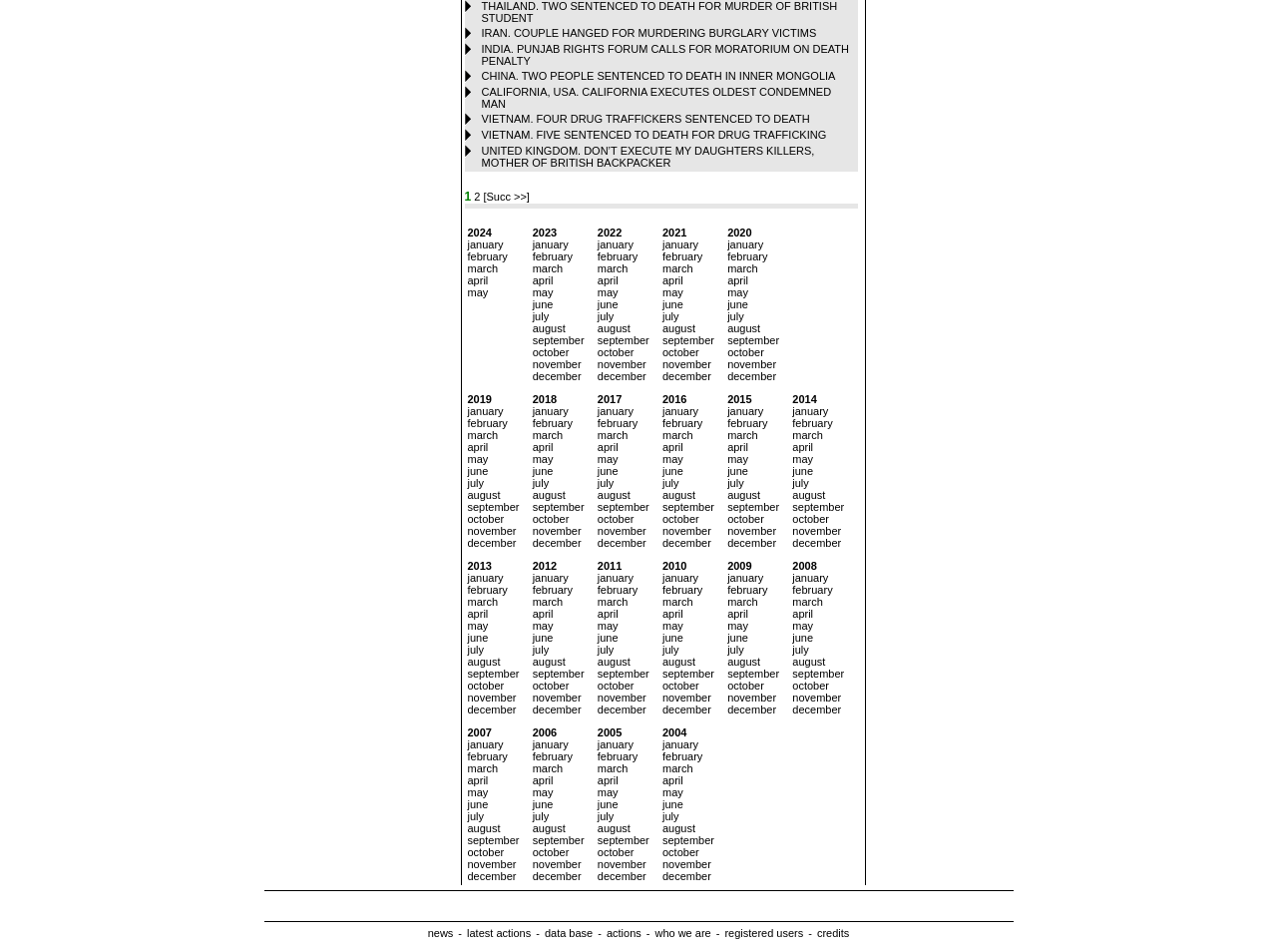What is the theme of the news articles on the webpage?
Could you answer the question in a detailed manner, providing as much information as possible?

Based on the headlines of the news articles, it appears that they are all related to crime and punishment, specifically the death penalty, which suggests that the theme of the news articles is crime and punishment.